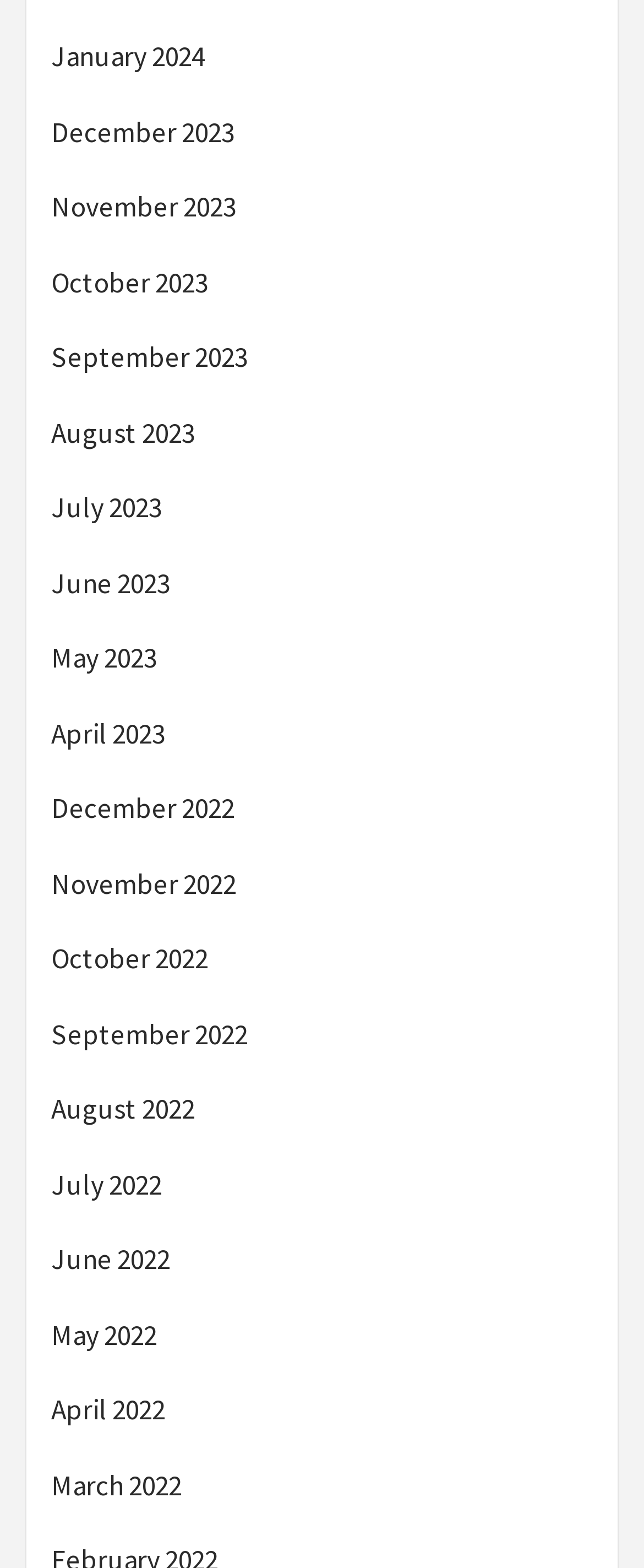Reply to the question with a single word or phrase:
What is the earliest month listed?

March 2022